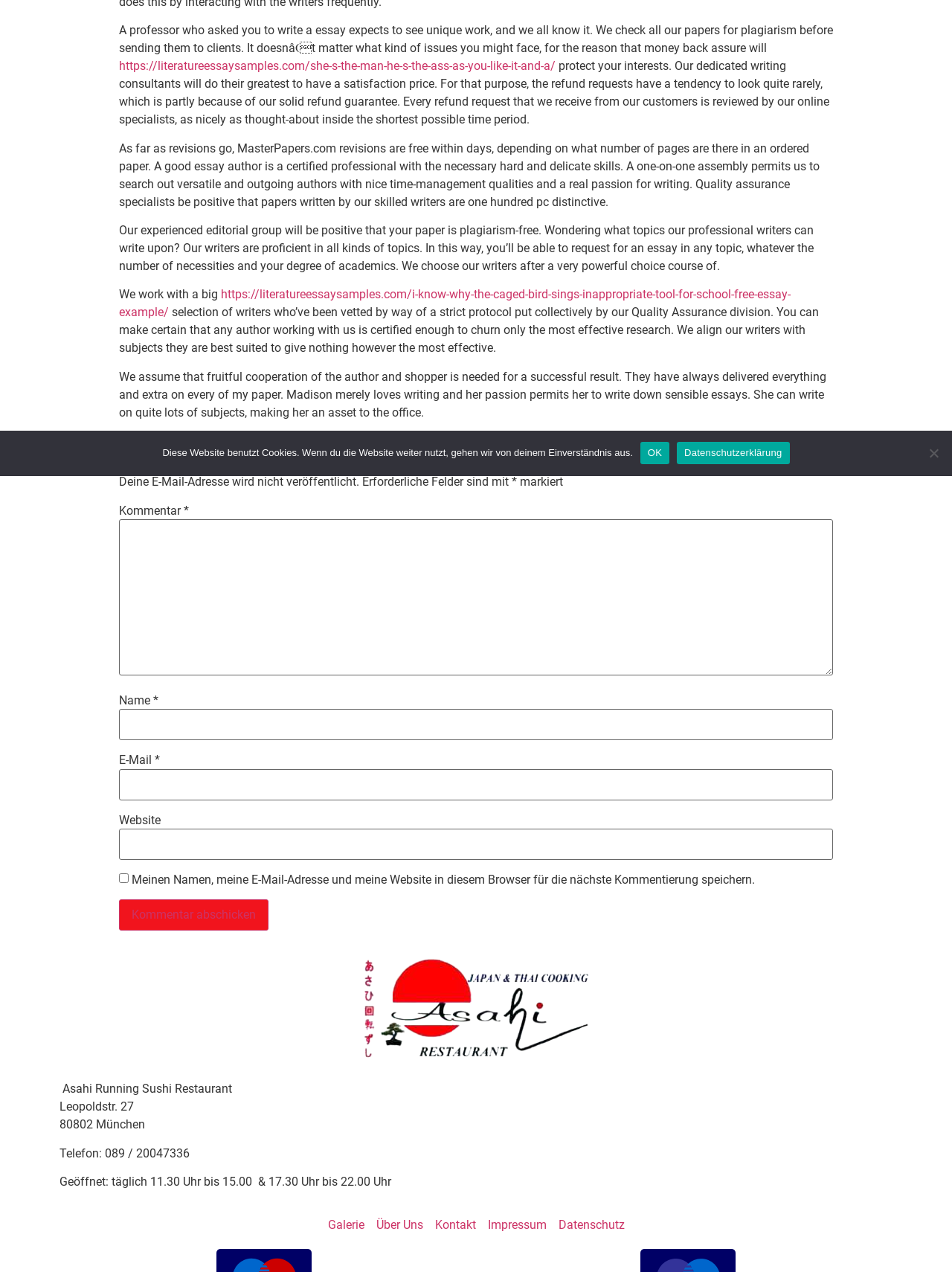Identify the bounding box coordinates for the UI element described as: "Datenschutz".

[0.586, 0.956, 0.656, 0.97]